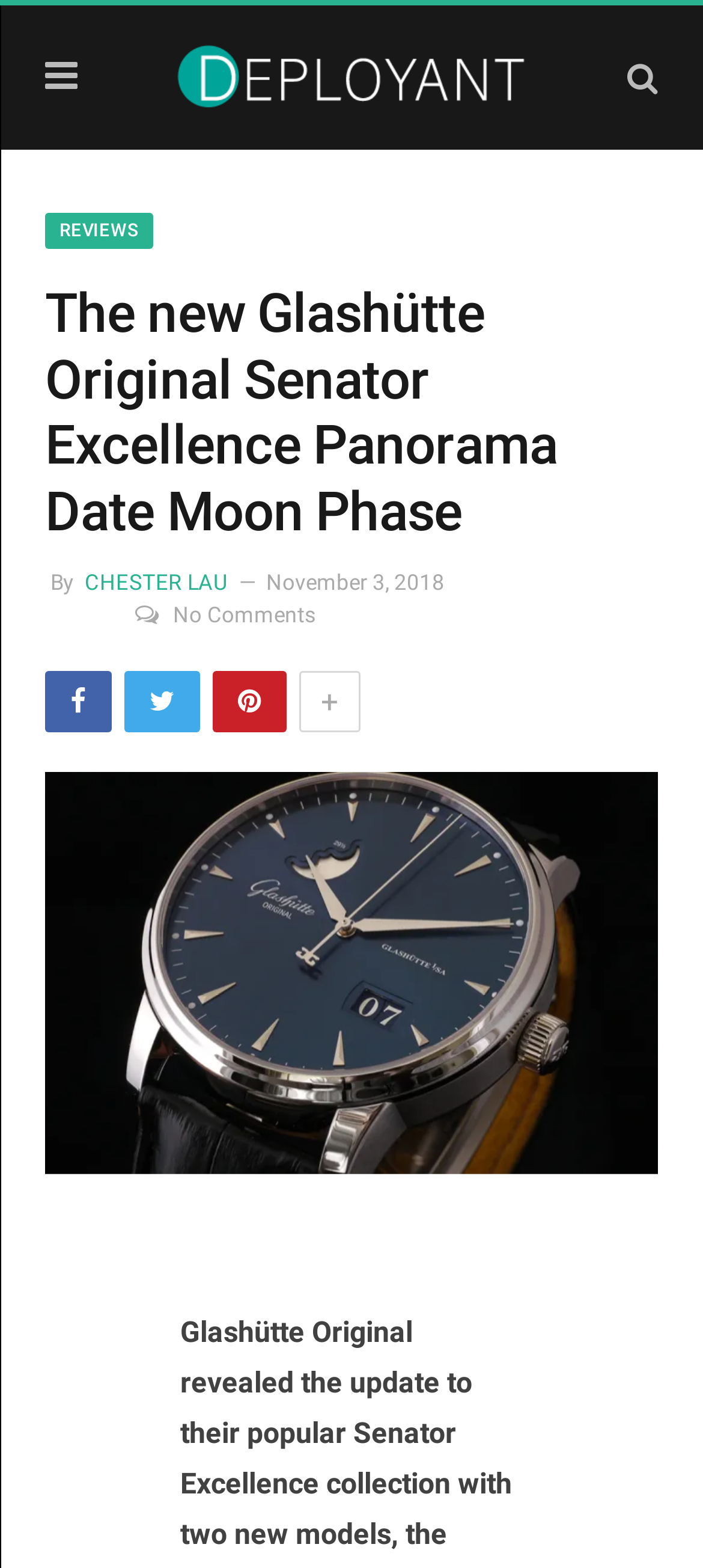Please answer the following question using a single word or phrase: 
How many social media links are there?

4